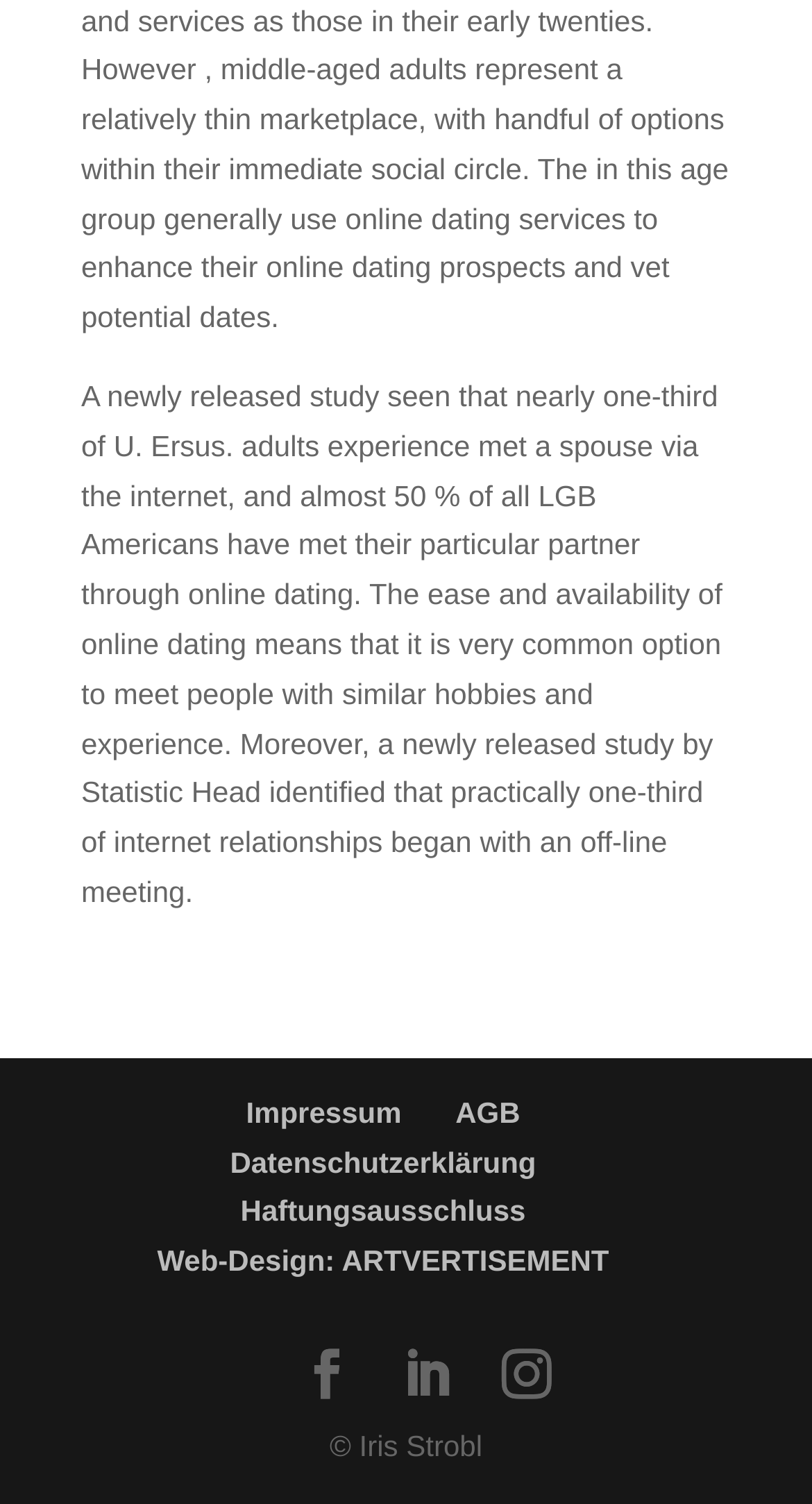Please identify the bounding box coordinates of the element on the webpage that should be clicked to follow this instruction: "click Web-Design: ARTVERTISEMENT". The bounding box coordinates should be given as four float numbers between 0 and 1, formatted as [left, top, right, bottom].

[0.194, 0.827, 0.75, 0.849]